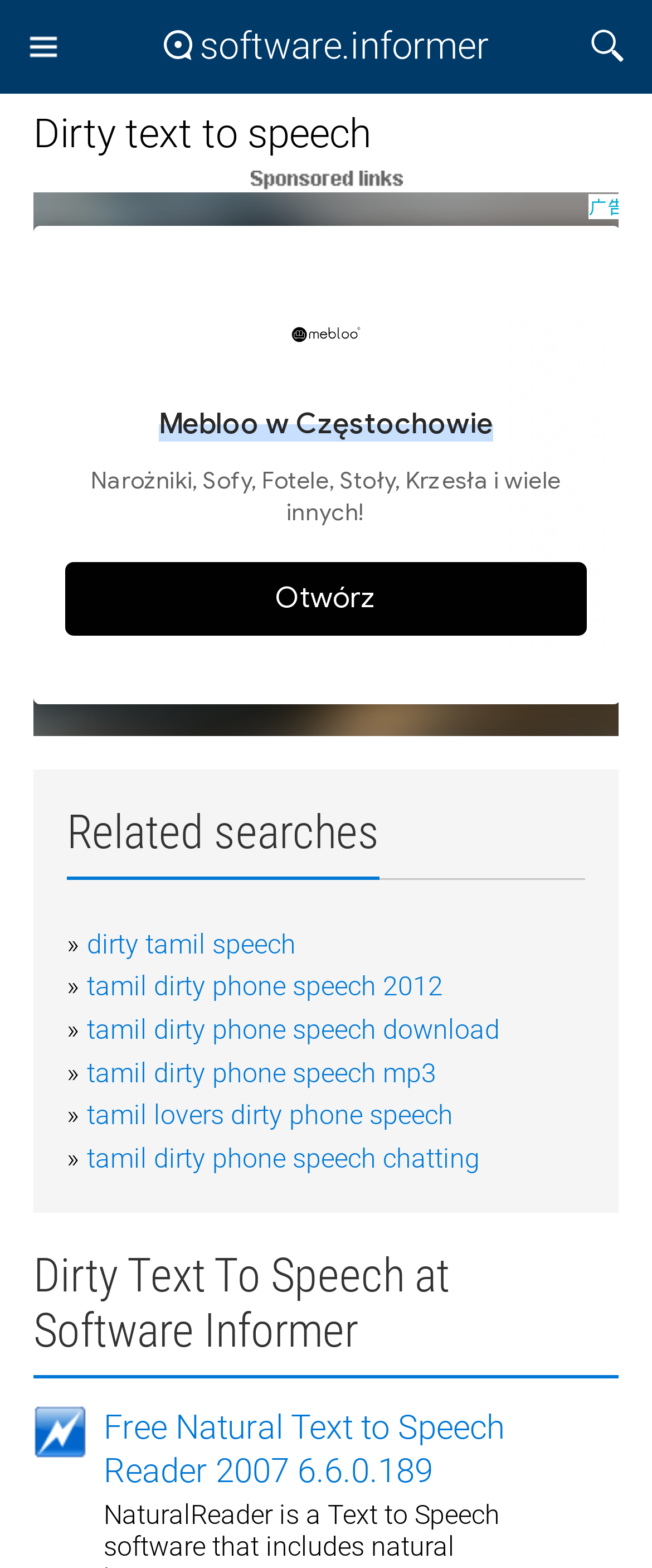Can you find the bounding box coordinates for the element that needs to be clicked to execute this instruction: "Click on the 'Menu' link"? The coordinates should be given as four float numbers between 0 and 1, i.e., [left, top, right, bottom].

[0.026, 0.013, 0.108, 0.047]